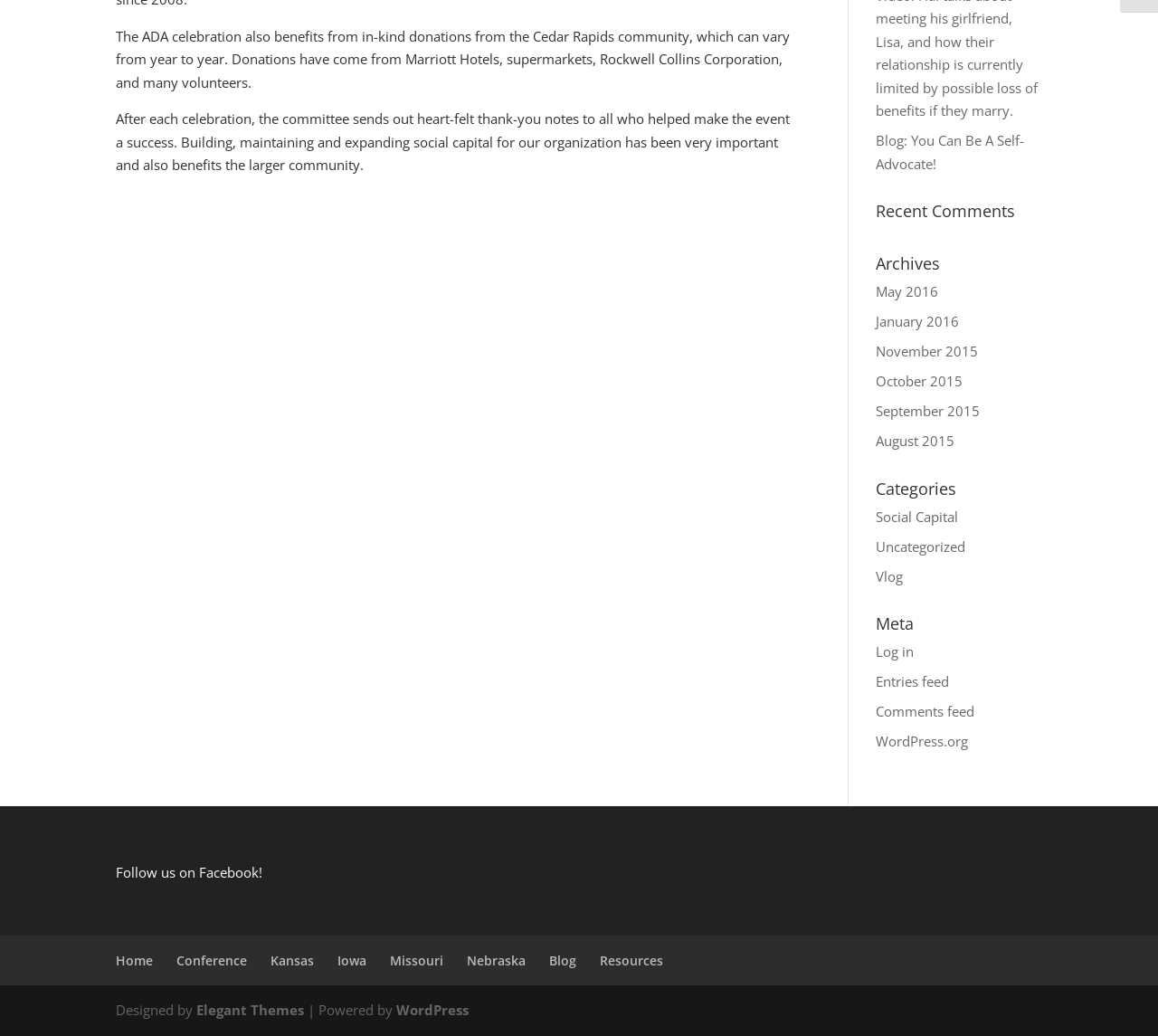Using the description: "Vlog", identify the bounding box of the corresponding UI element in the screenshot.

[0.756, 0.547, 0.78, 0.565]